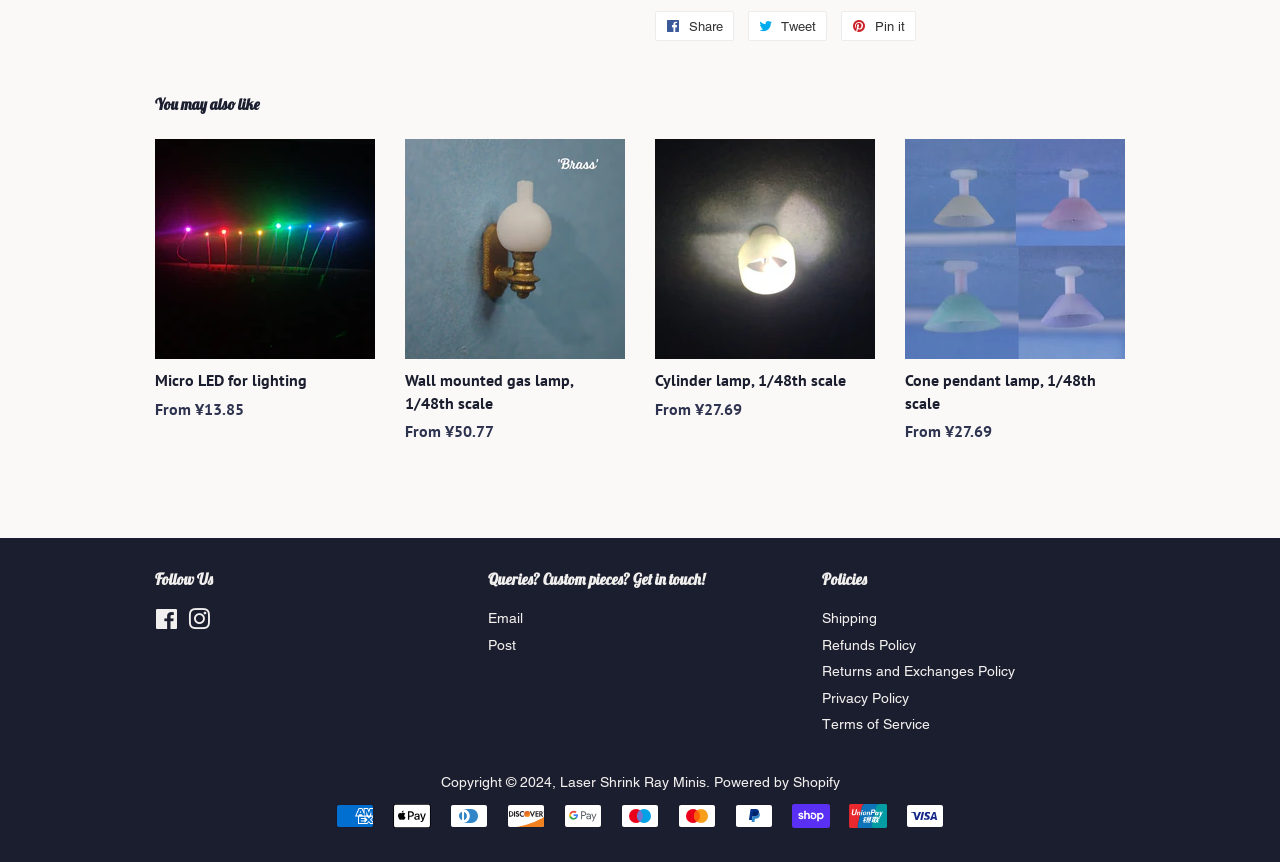Find the bounding box coordinates of the element I should click to carry out the following instruction: "View Shipping policy".

[0.642, 0.708, 0.685, 0.726]